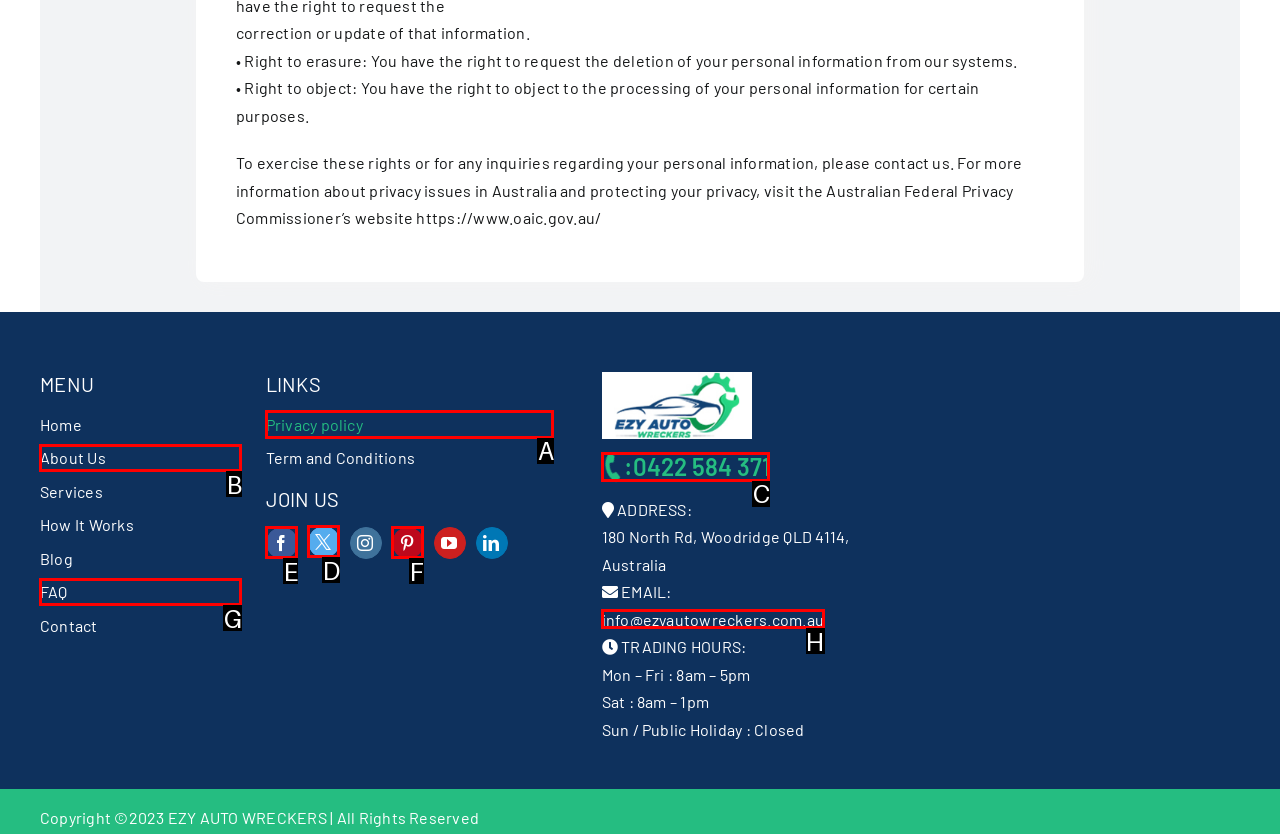Choose the letter that corresponds to the correct button to accomplish the task: Contact us through email
Reply with the letter of the correct selection only.

H